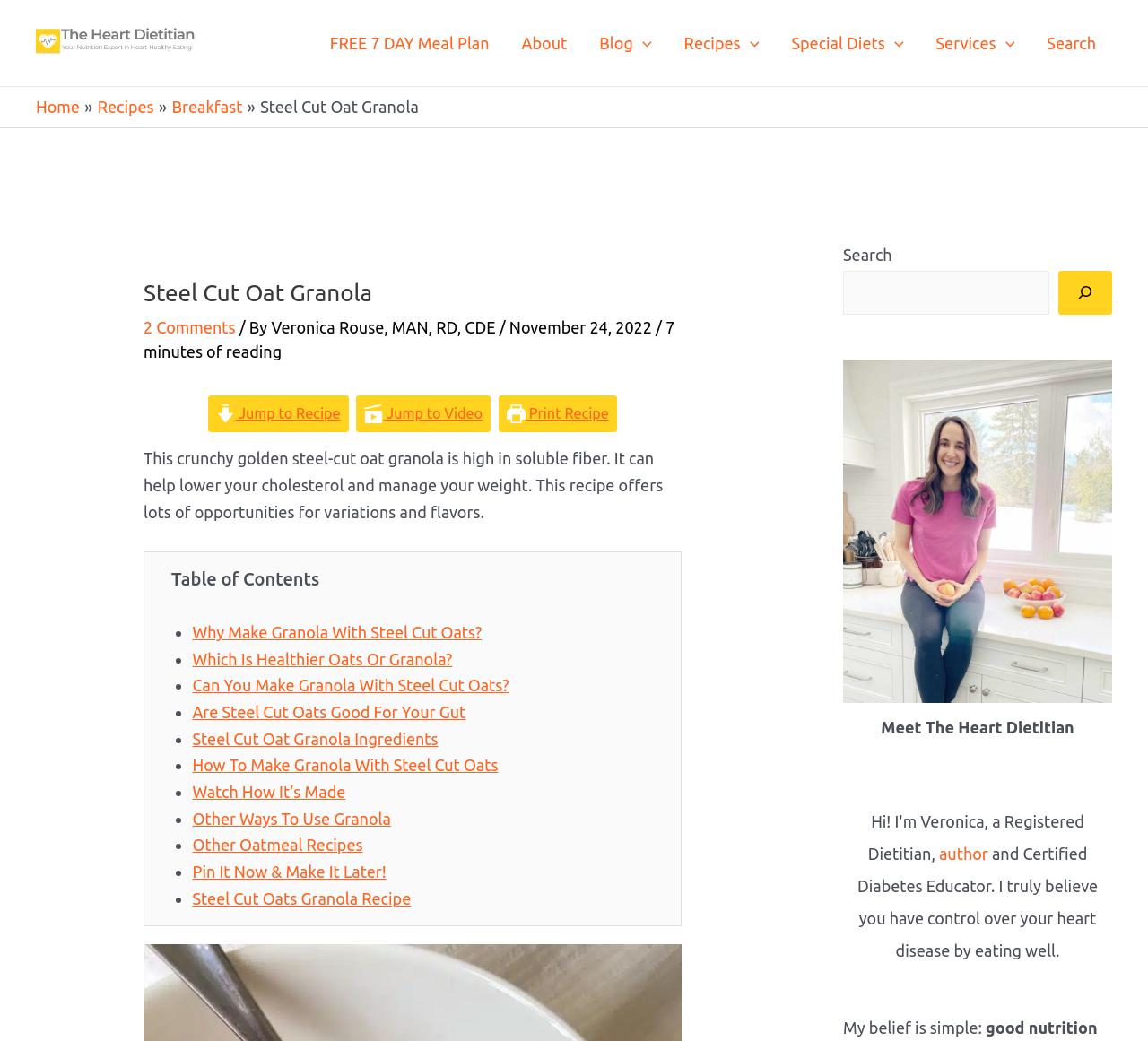Locate the bounding box coordinates of the area to click to fulfill this instruction: "Watch the video". The bounding box should be presented as four float numbers between 0 and 1, in the order [left, top, right, bottom].

[0.31, 0.38, 0.427, 0.415]